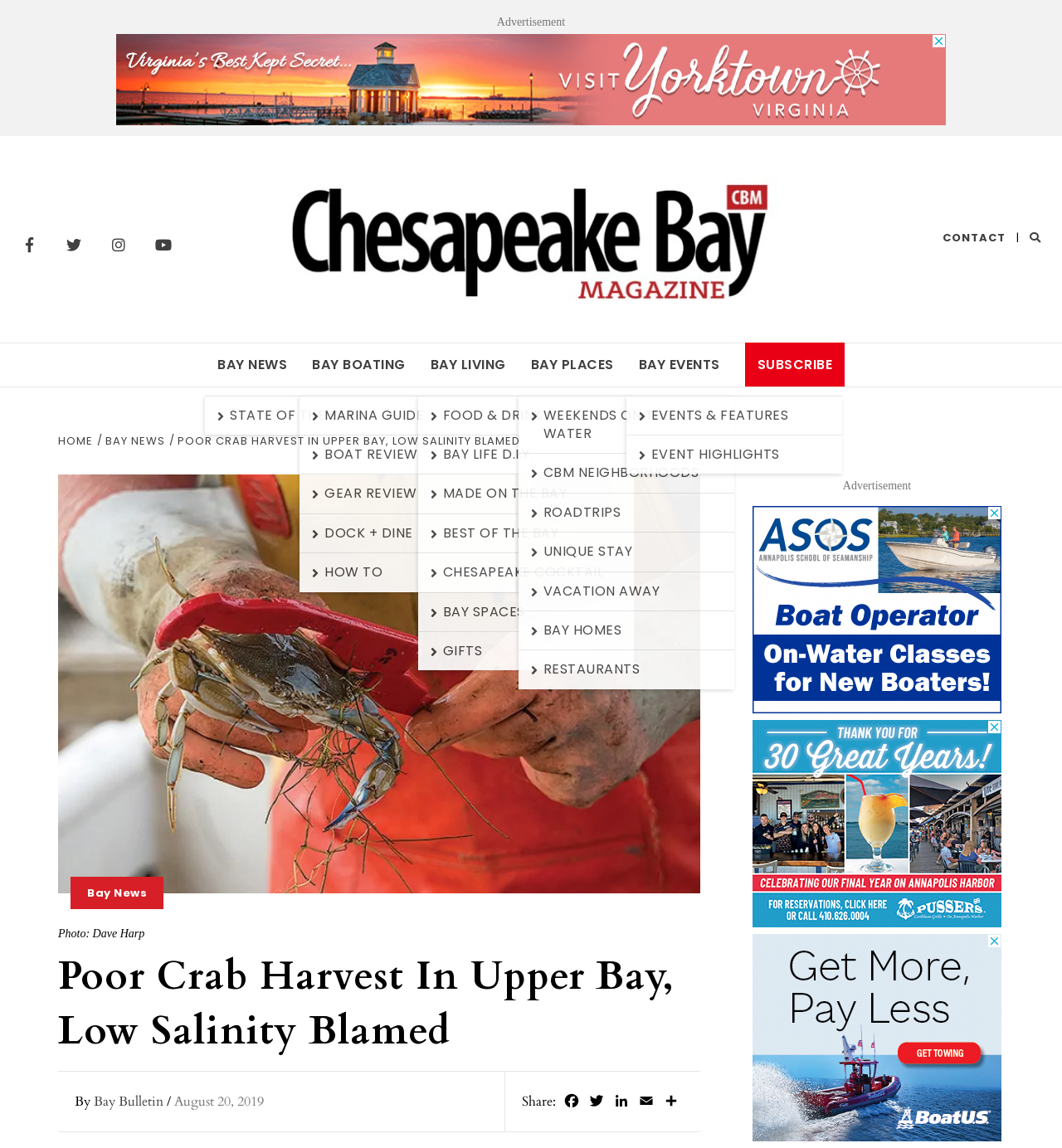What is the topic of this article?
Provide a detailed and extensive answer to the question.

The topic of this article is about the poor crab harvest in the Upper Bay, which is mentioned in the title 'Poor Crab Harvest In Upper Bay, Low Salinity Blamed'. The article discusses the reasons behind this poor harvest, specifically blaming low salinity.